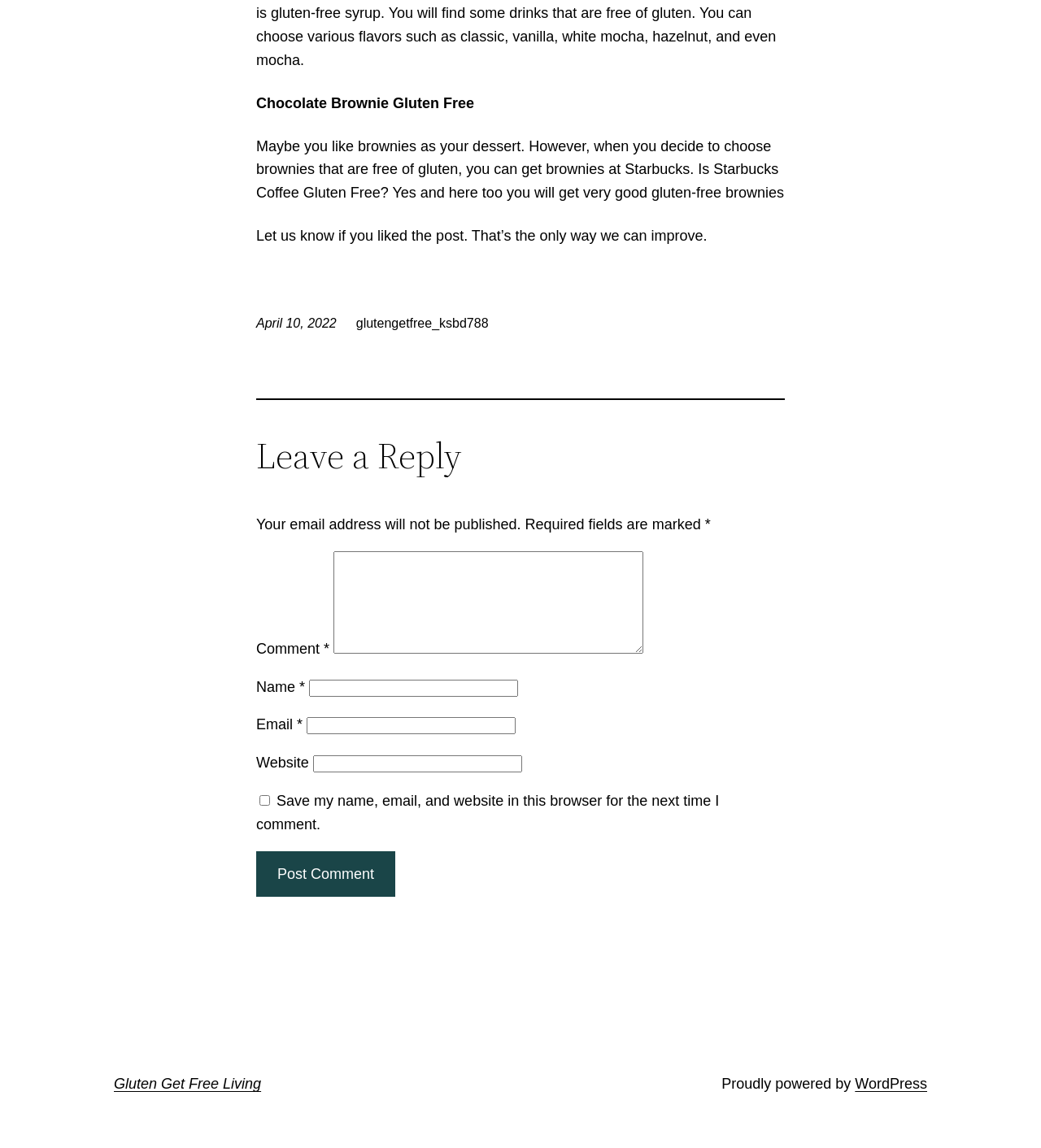Use the details in the image to answer the question thoroughly: 
What is the purpose of the comment section?

The purpose of the comment section can be determined by reading the heading element 'Leave a Reply' and the subsequent text elements and form fields which allow users to enter their comments, name, email, and website.